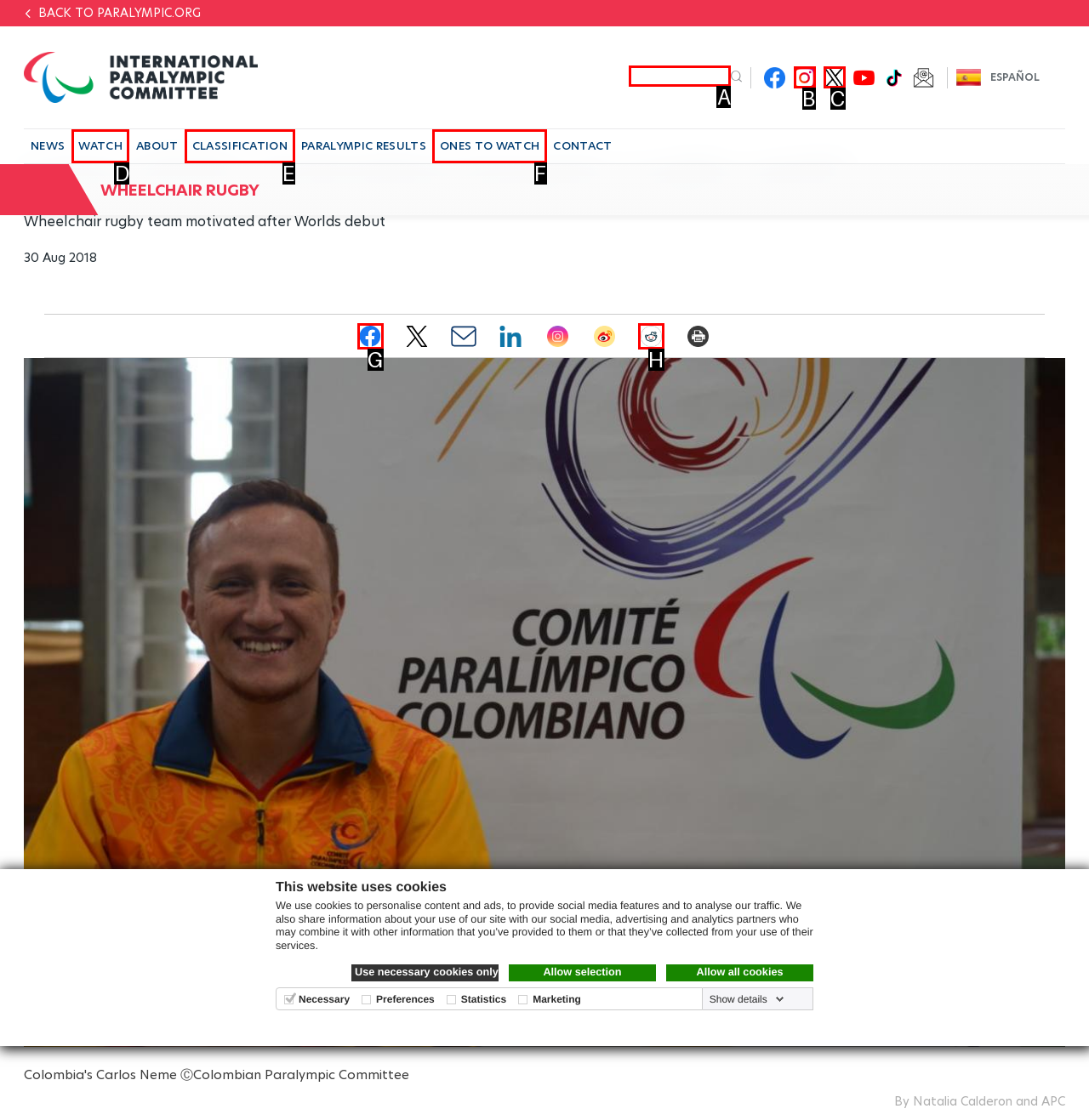Given the task: Search for something, tell me which HTML element to click on.
Answer with the letter of the correct option from the given choices.

A